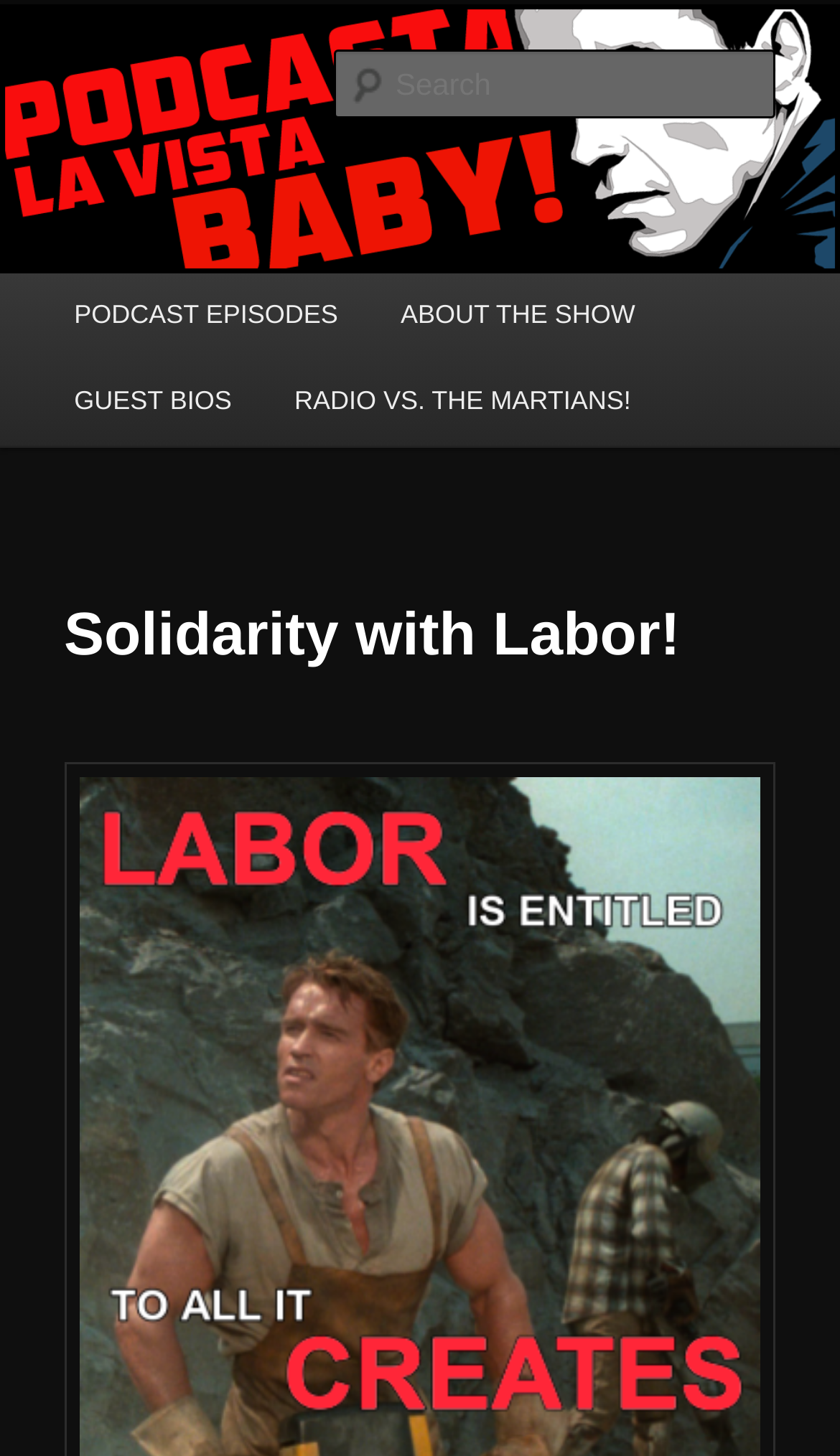Answer the following inquiry with a single word or phrase:
What is the theme of the podcast?

Arnold Schwarzenegger and macho bullshit